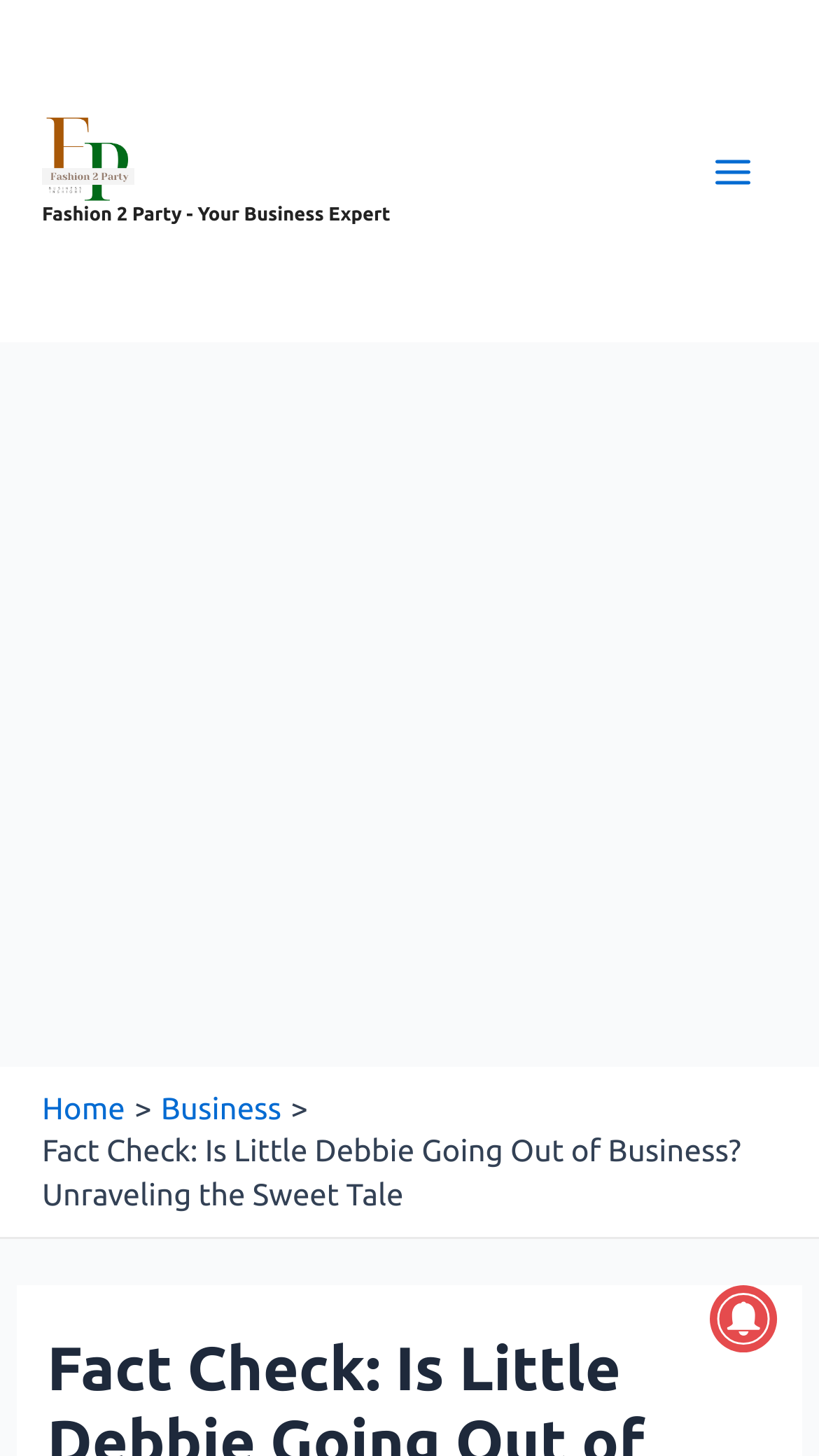Please give a concise answer to this question using a single word or phrase: 
How many images are on the webpage?

3